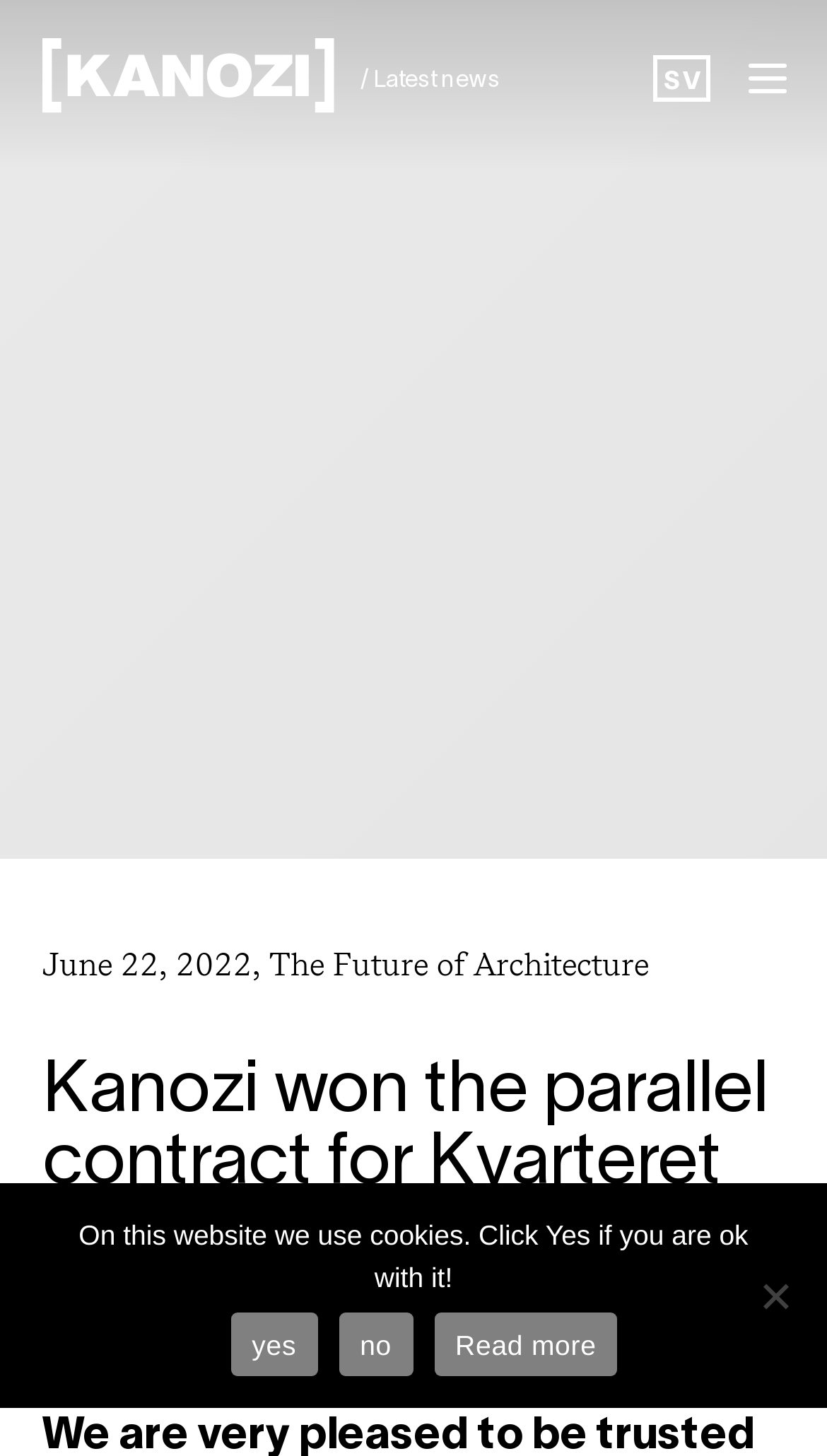Locate the bounding box of the UI element with the following description: "parent_node: / Latest news".

[0.0, 0.0, 0.462, 0.087]